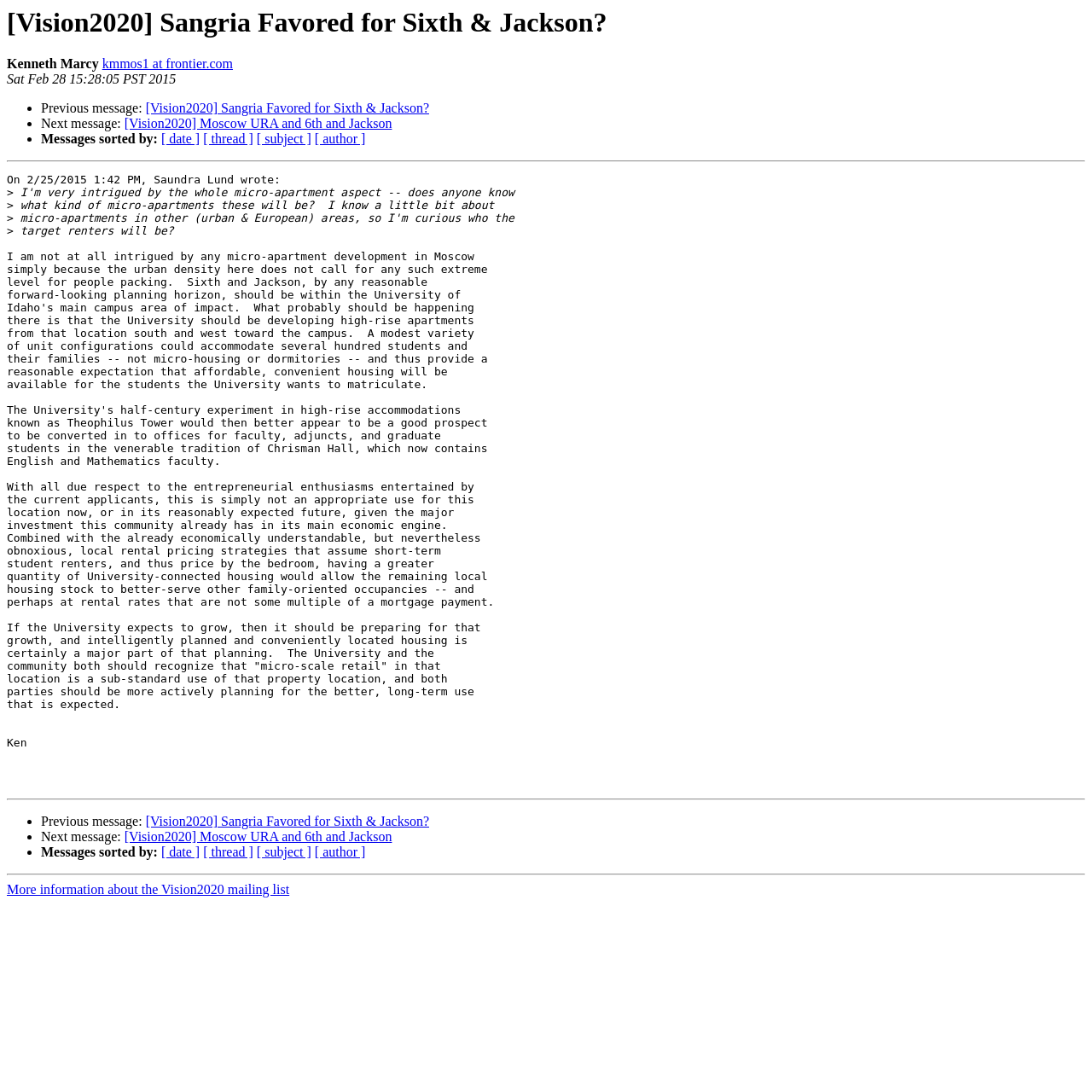What is the topic of the message?
Examine the webpage screenshot and provide an in-depth answer to the question.

The topic of the message can be determined by looking at the heading element with the text '[Vision2020] Sangria Favored for Sixth & Jackson?' at the top of the webpage.